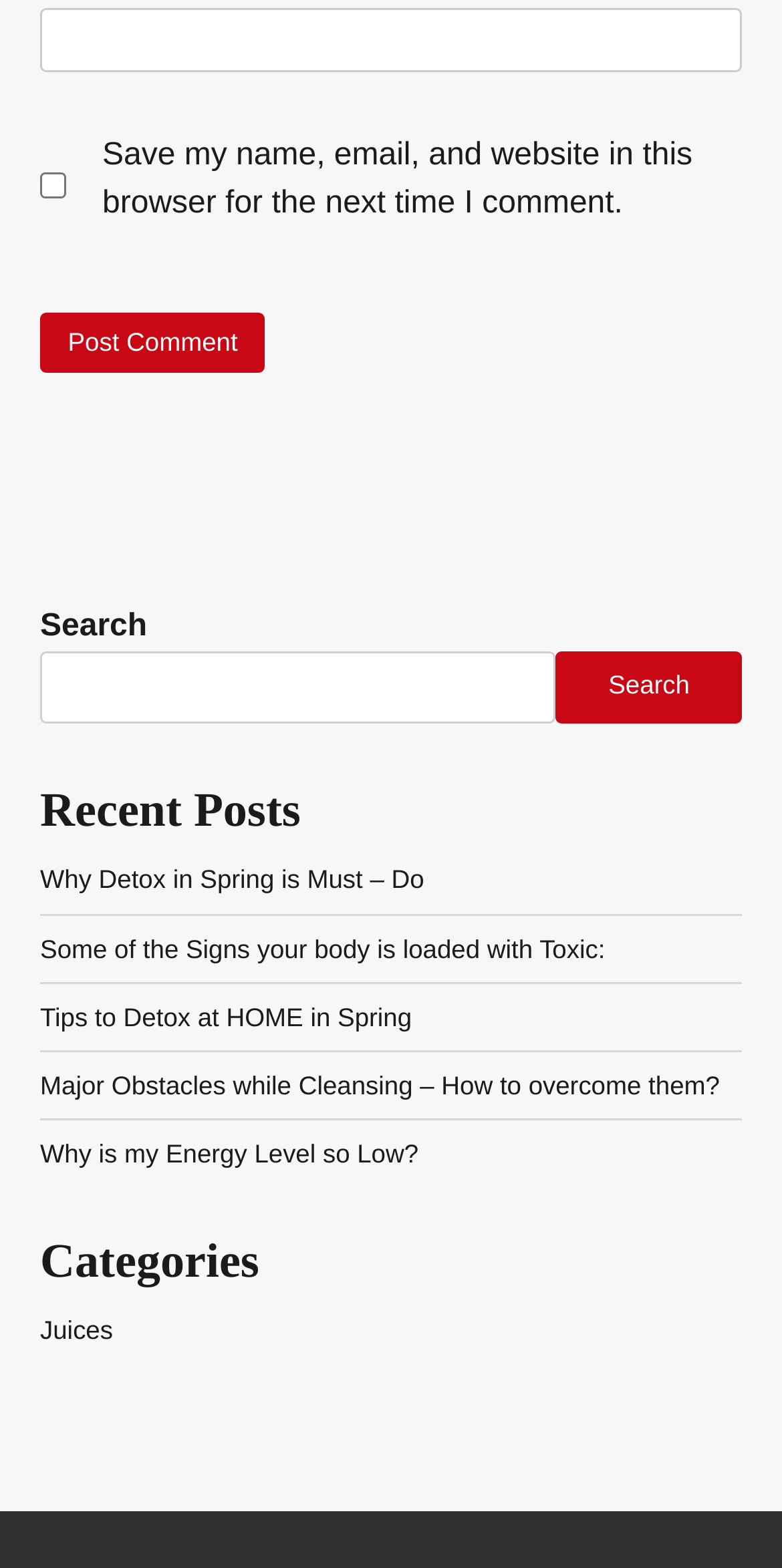Based on the element description parent_node: Search name="s", identify the bounding box of the UI element in the given webpage screenshot. The coordinates should be in the format (top-left x, top-left y, bottom-right x, bottom-right y) and must be between 0 and 1.

[0.051, 0.415, 0.711, 0.461]